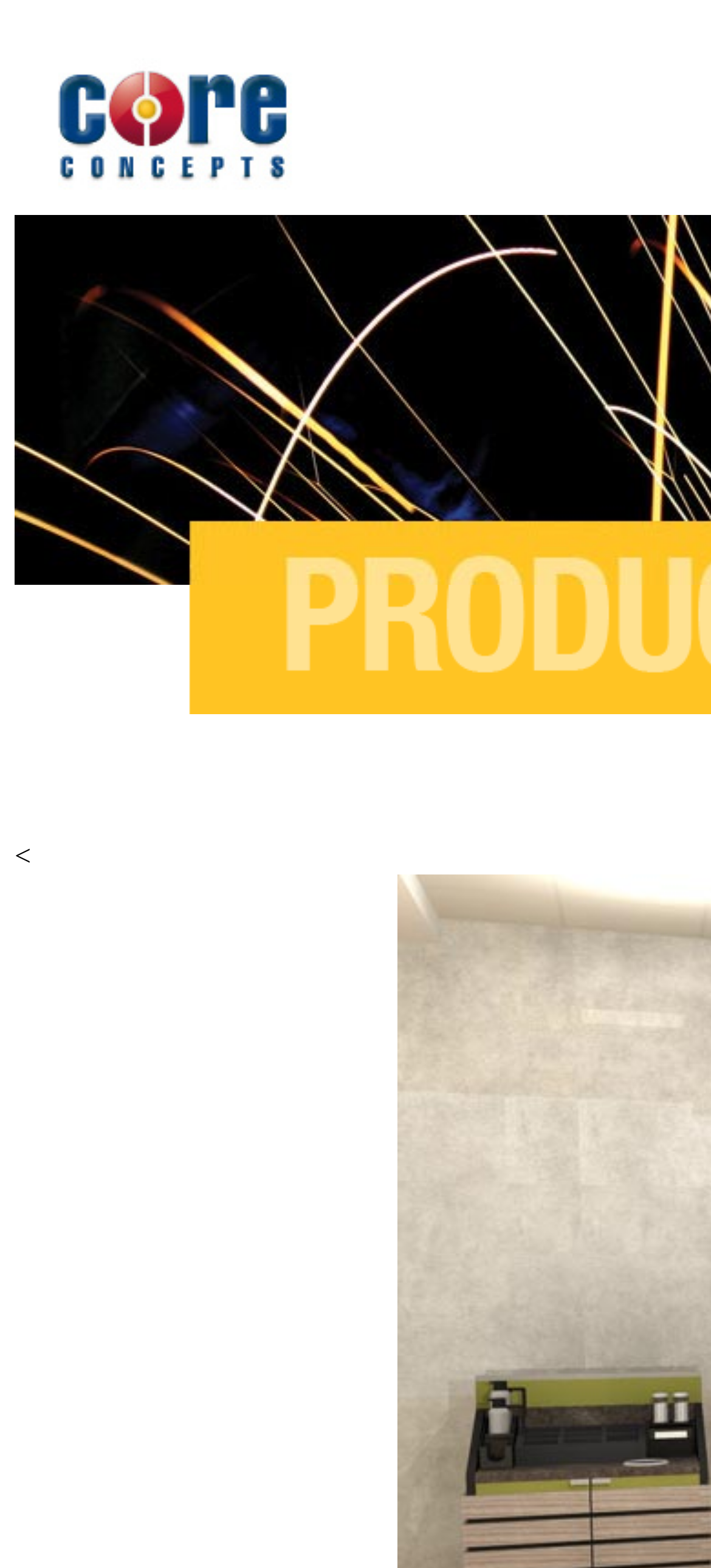Give a concise answer using only one word or phrase for this question:
What is the significance of the '<' symbol on the webpage?

Less than symbol